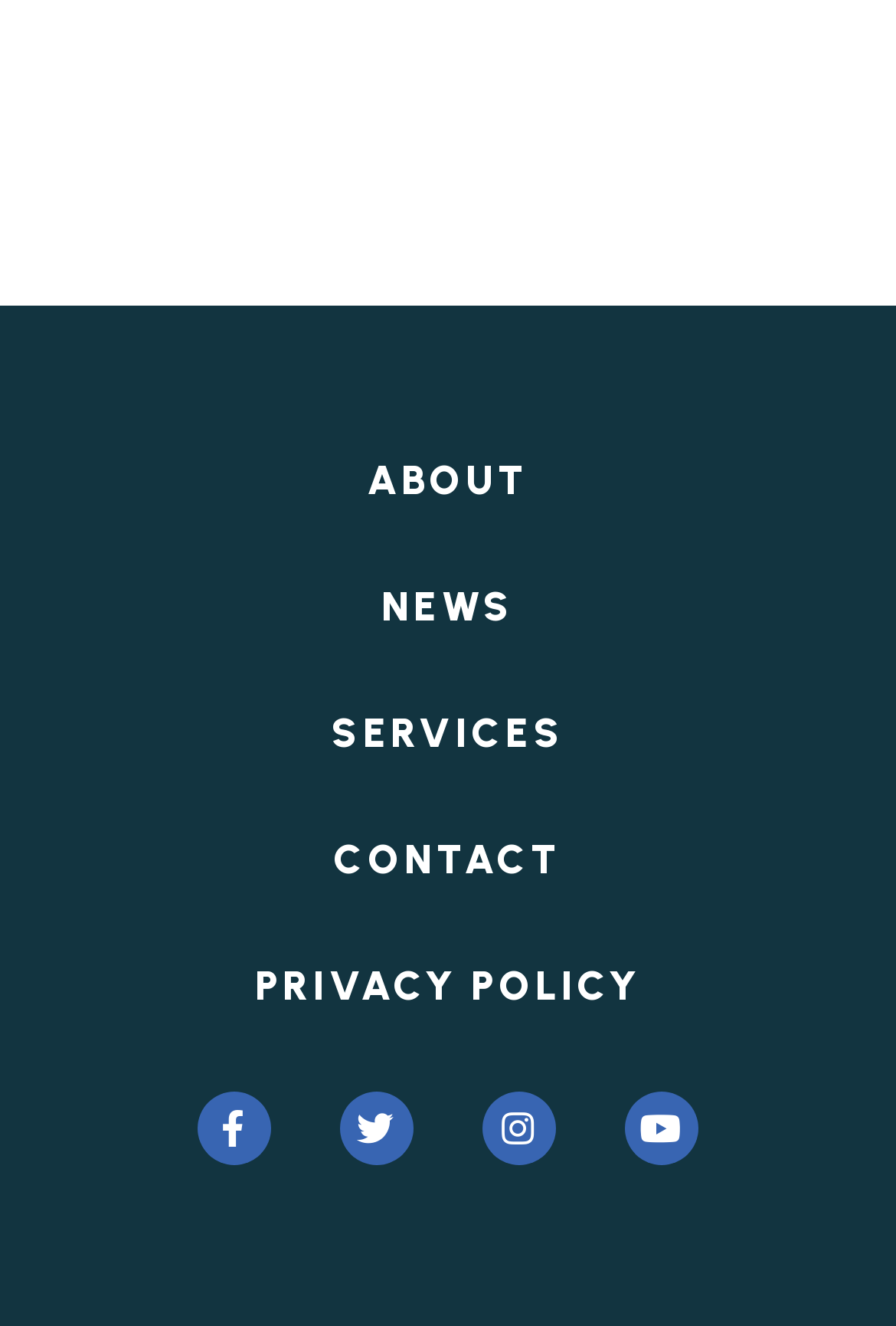What is the purpose of the links at the top of the webpage?
Answer the question with as much detail as you can, using the image as a reference.

The links at the top of the webpage, including 'ABOUT', 'NEWS', 'SERVICES', 'CONTACT', and 'PRIVACY POLICY', are likely used for navigation purposes, allowing users to access different sections of the website.